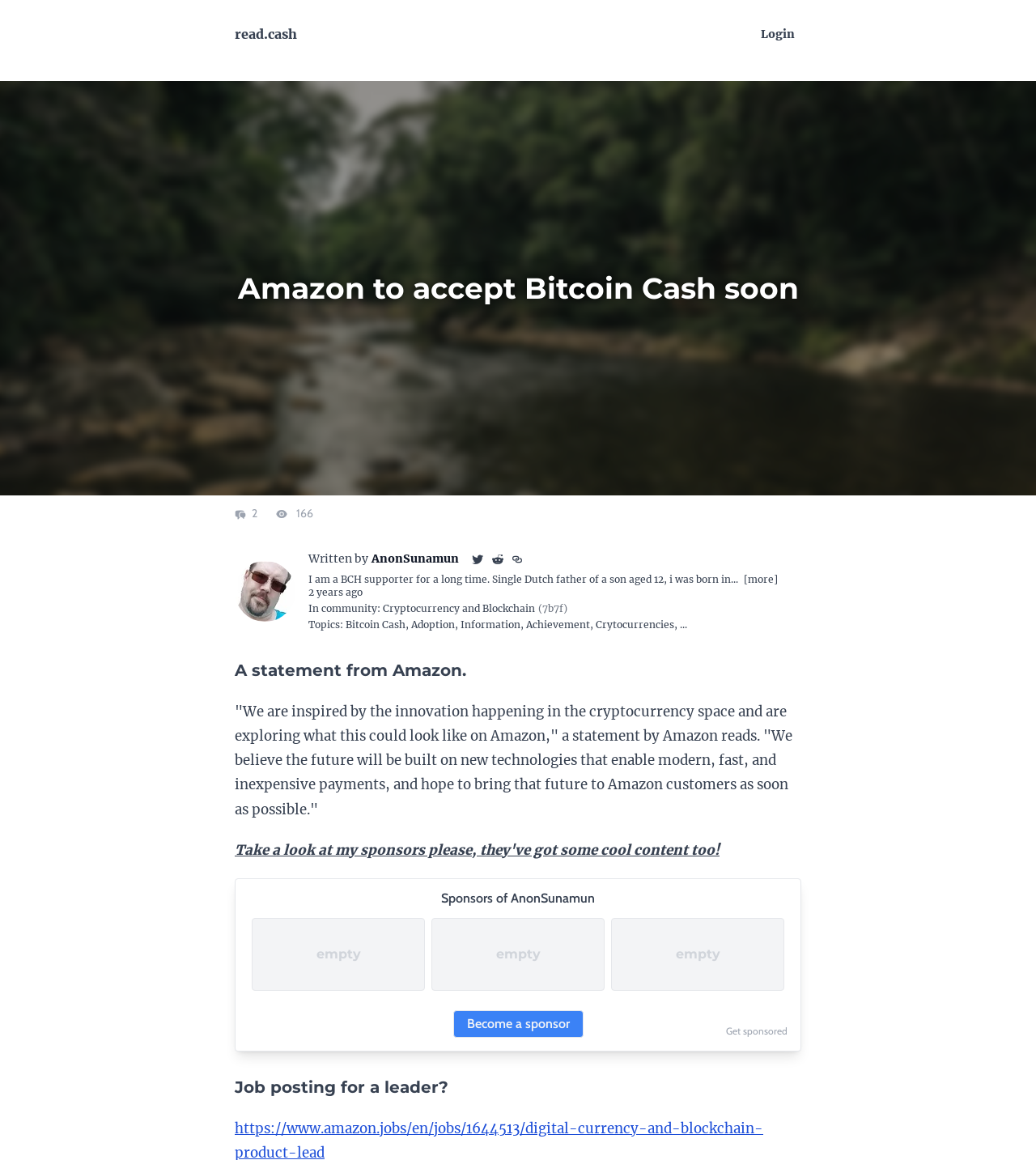Elaborate on the information and visuals displayed on the webpage.

The webpage appears to be a blog or article page on the read.cash platform. At the top, there is a header section with a link to the website's homepage, "read.cash", and a login link on the right side. 

Below the header, there is a prominent heading that reads "Amazon to accept Bitcoin Cash soon". This heading is followed by a section that displays information about the article, including the number of people who have viewed it, represented by an icon and the number "166". There is also an avatar image of the author, AnonSunamun, along with their name and a brief description of themselves.

The main content of the article is a long paragraph of text that discusses the author's support for Bitcoin Cash and their personal background. There is a "more" link at the end of the paragraph, suggesting that there is additional content available. 

To the right of the article content, there are several links and icons, including options to share the article, a timestamp indicating when it was posted, and a list of topics or tags related to the article, such as "Bitcoin Cash", "Adoption", and "Cryptocurrencies".

Further down the page, there are additional sections, including a statement from Amazon regarding their interest in cryptocurrency, and a section highlighting the sponsors of the author, AnonSunamun. There are also links to become a sponsor or to get sponsored.

Finally, at the bottom of the page, there is another heading that reads "Job posting for a leader?", which appears to be a separate article or topic.